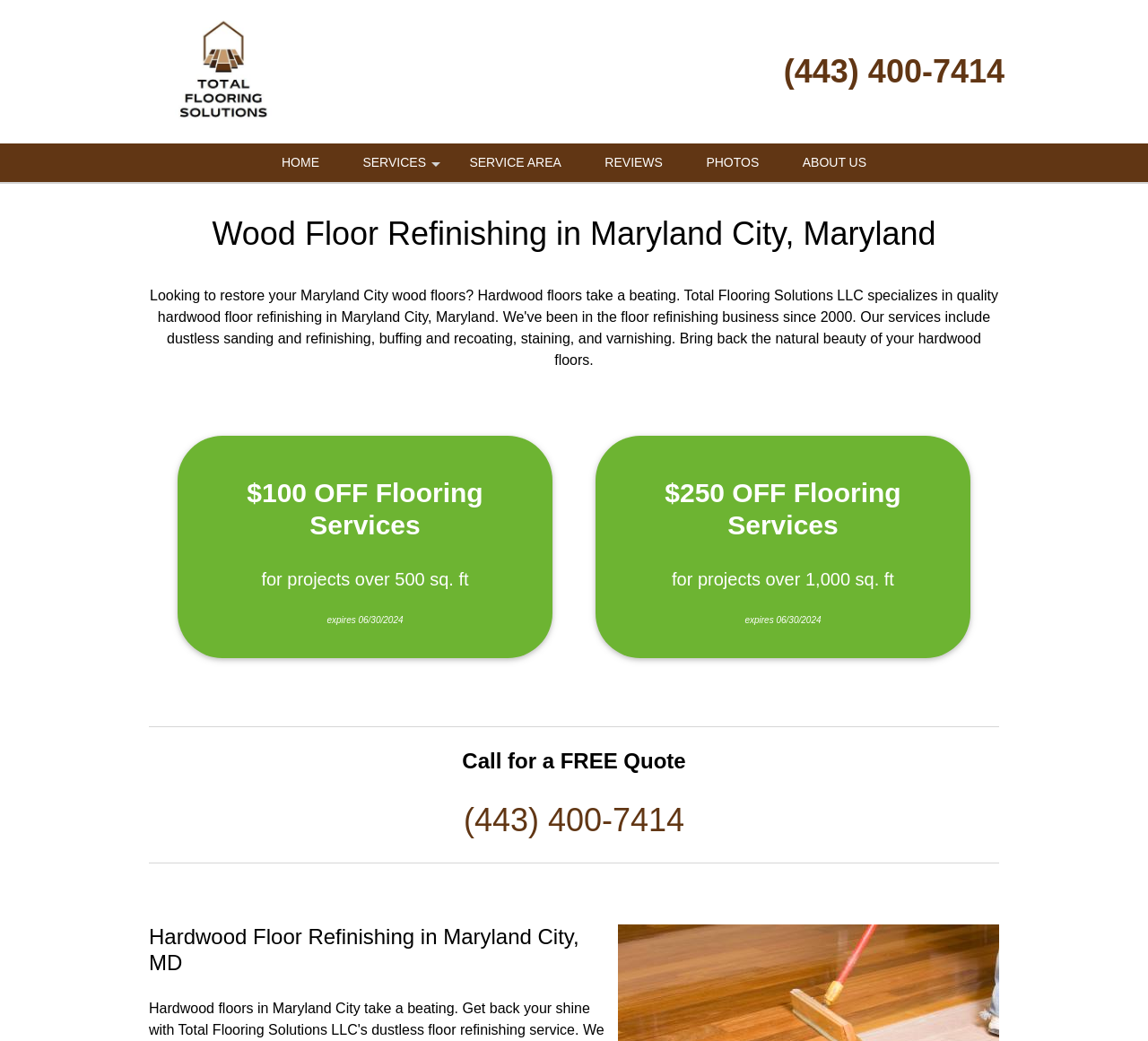Show the bounding box coordinates for the HTML element described as: "+Services".

[0.299, 0.138, 0.388, 0.175]